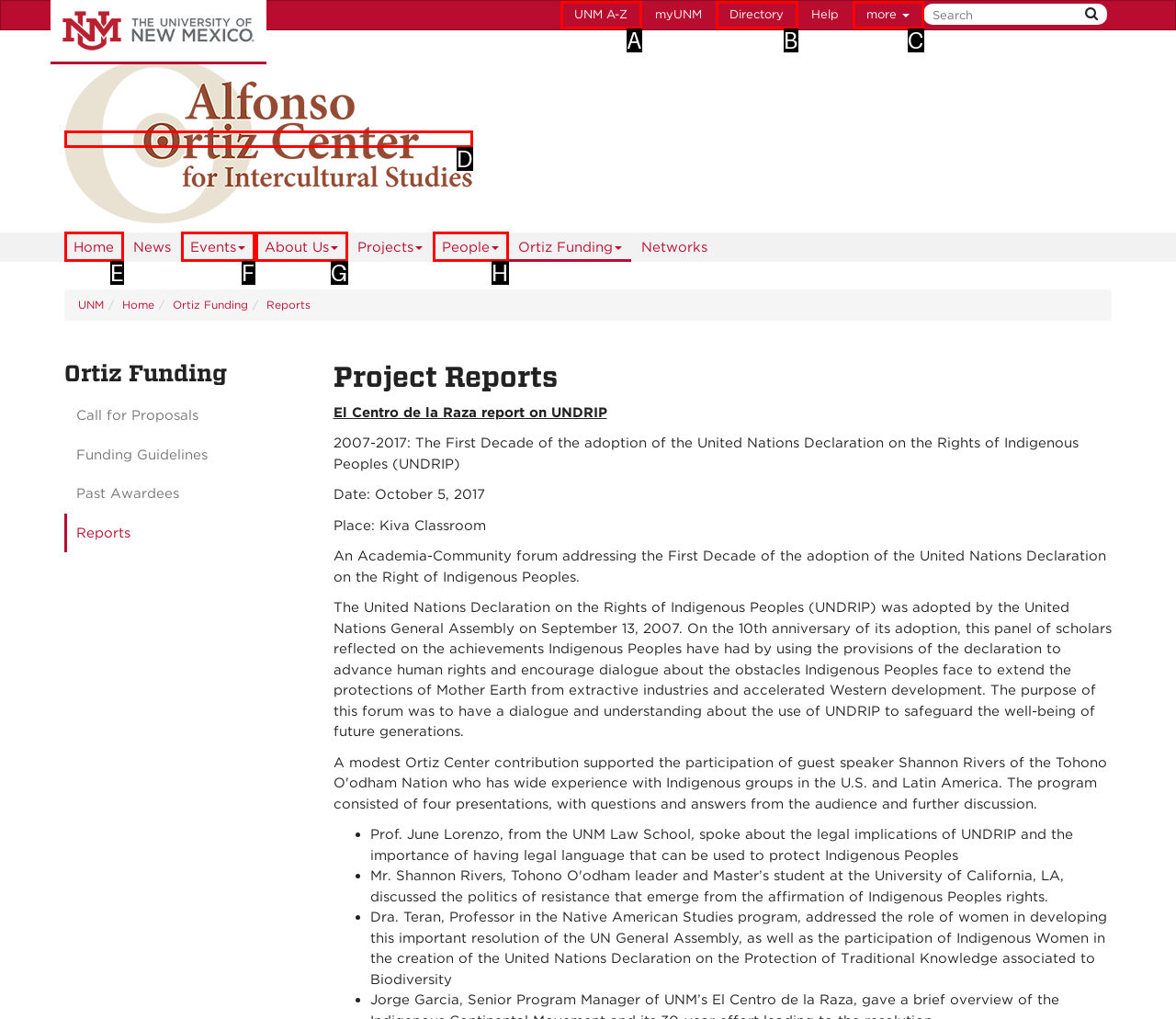Given the description: About Us, determine the corresponding lettered UI element.
Answer with the letter of the selected option.

G